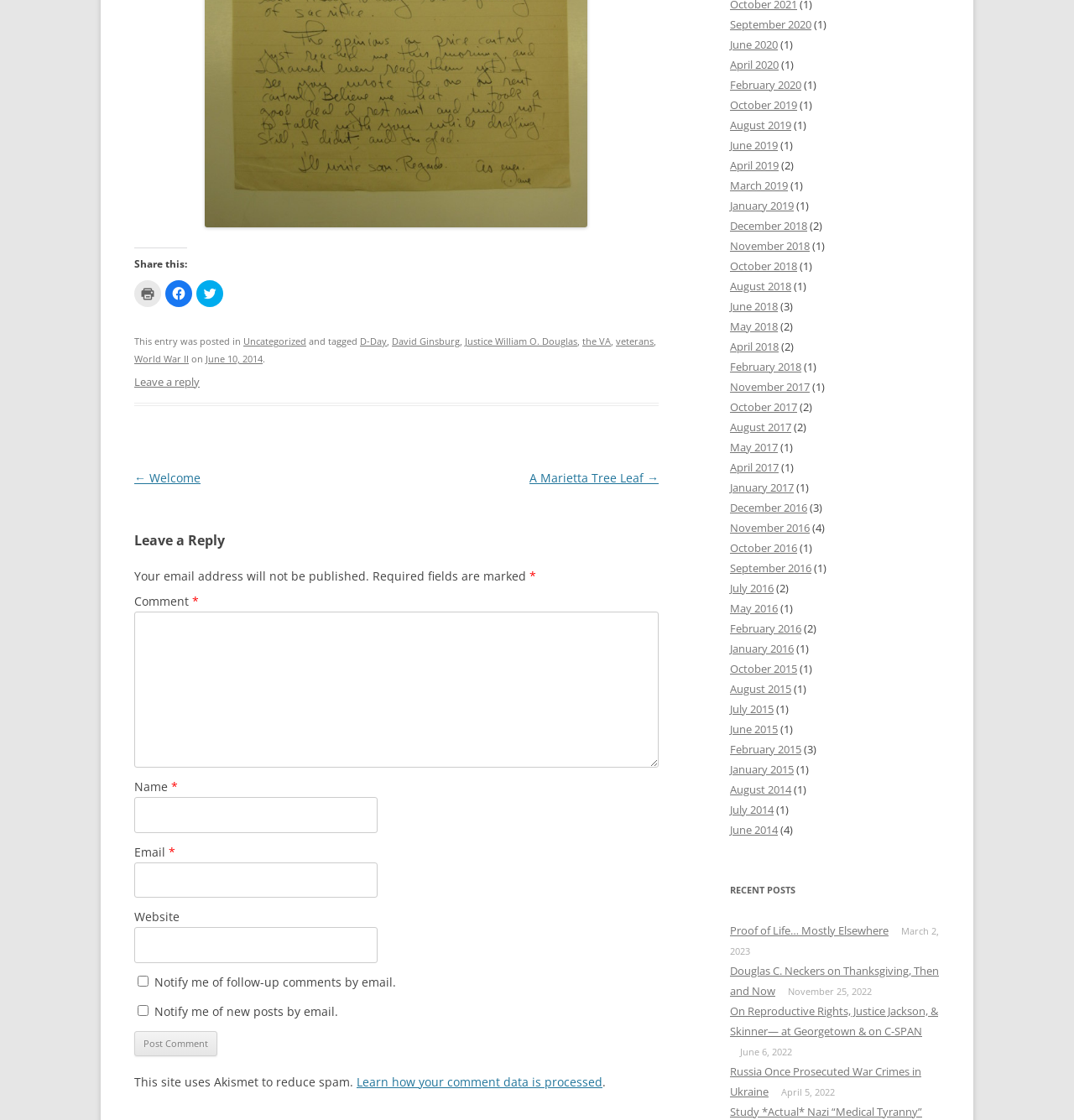Show the bounding box coordinates of the element that should be clicked to complete the task: "Leave a reply".

[0.125, 0.334, 0.186, 0.347]